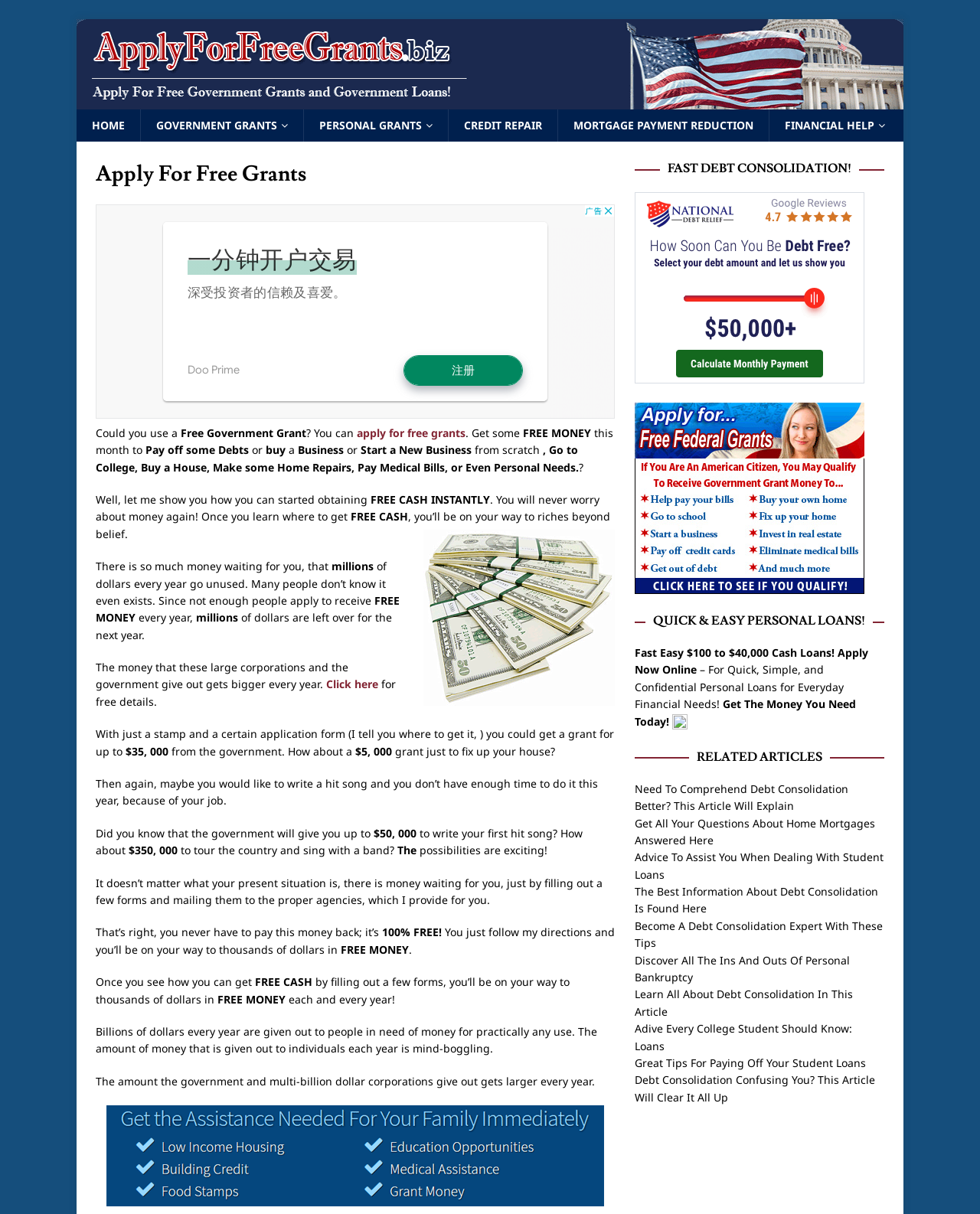Determine the bounding box for the UI element that matches this description: "Mortgage Payment Reduction".

[0.569, 0.09, 0.784, 0.117]